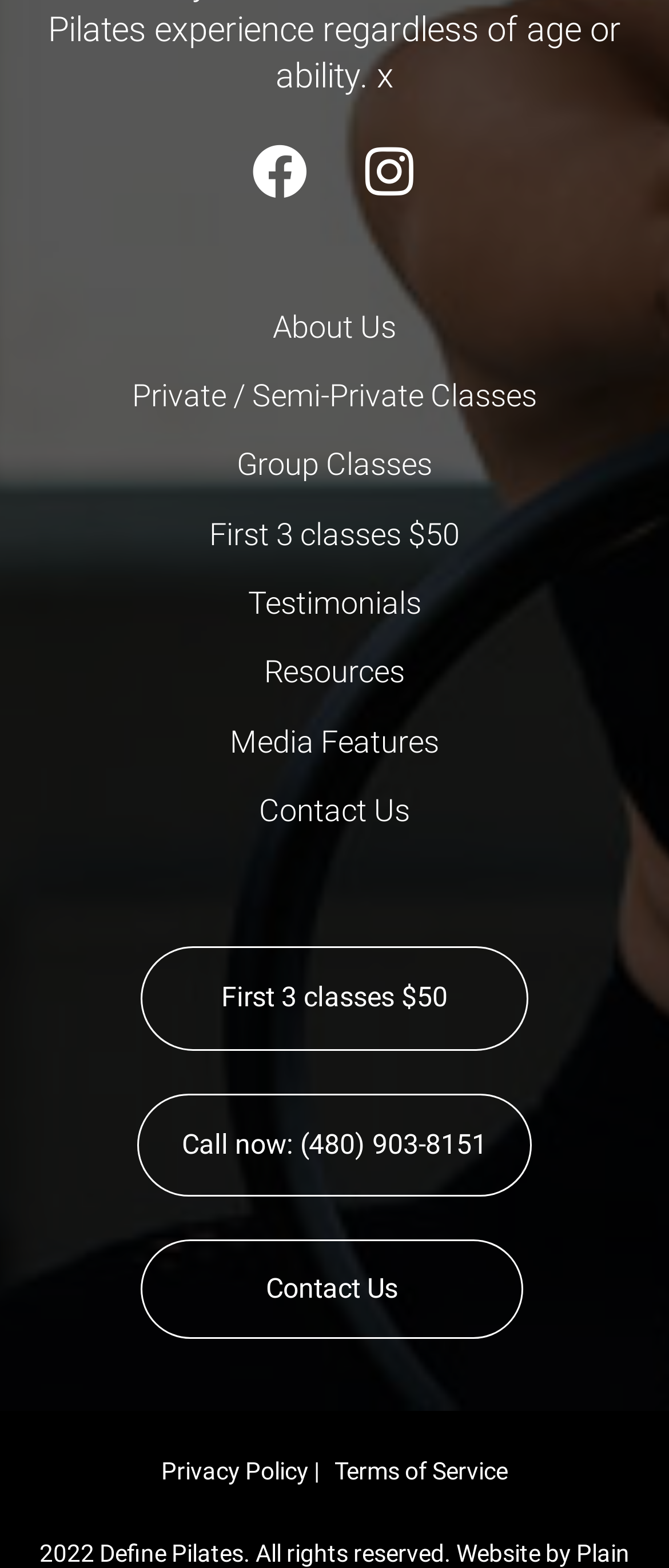Locate the bounding box coordinates of the element I should click to achieve the following instruction: "Check out Instagram".

[0.5, 0.074, 0.664, 0.144]